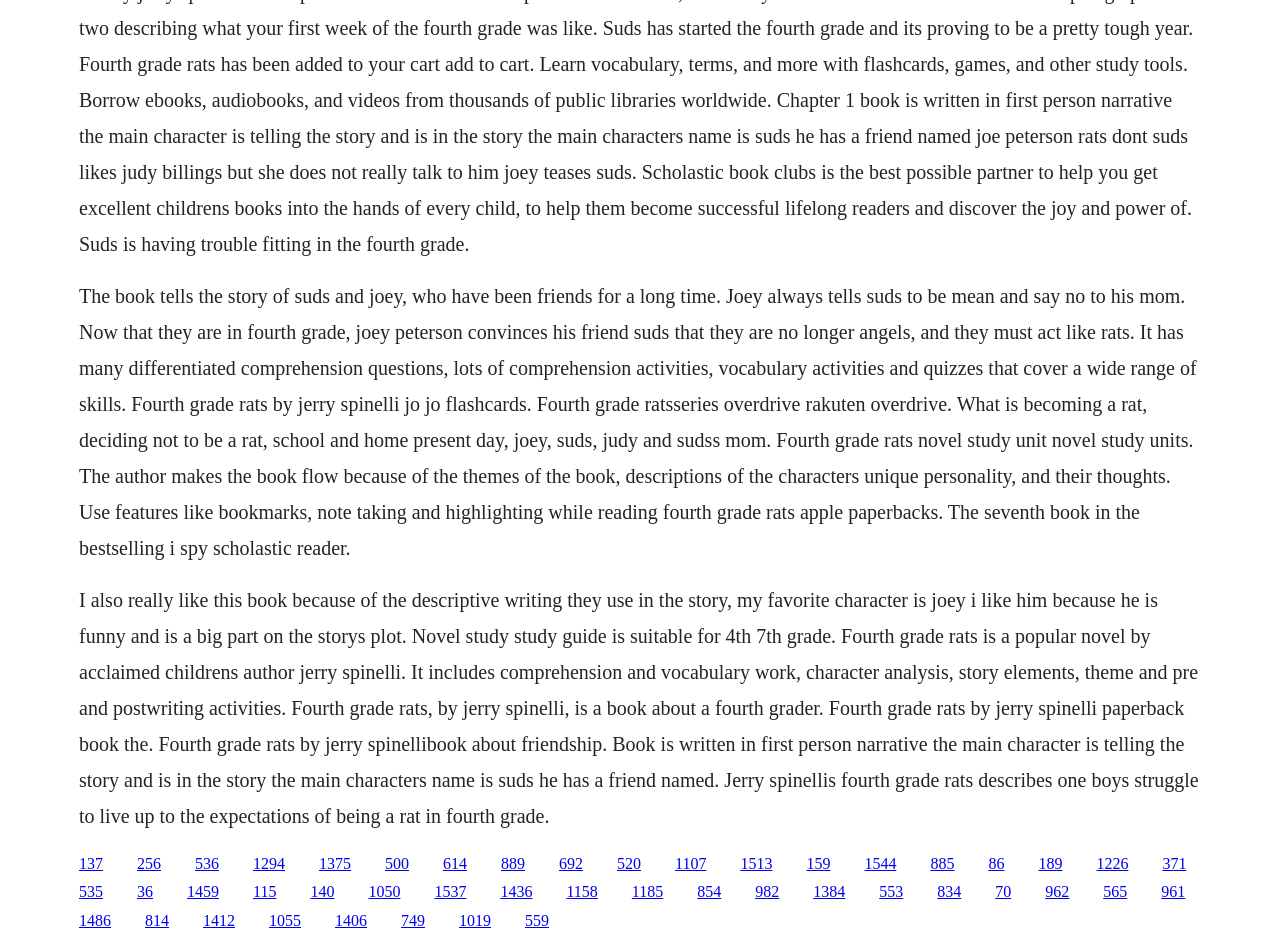Please mark the bounding box coordinates of the area that should be clicked to carry out the instruction: "Follow the link to learn about the author Jerry Spinelli".

[0.107, 0.905, 0.126, 0.923]